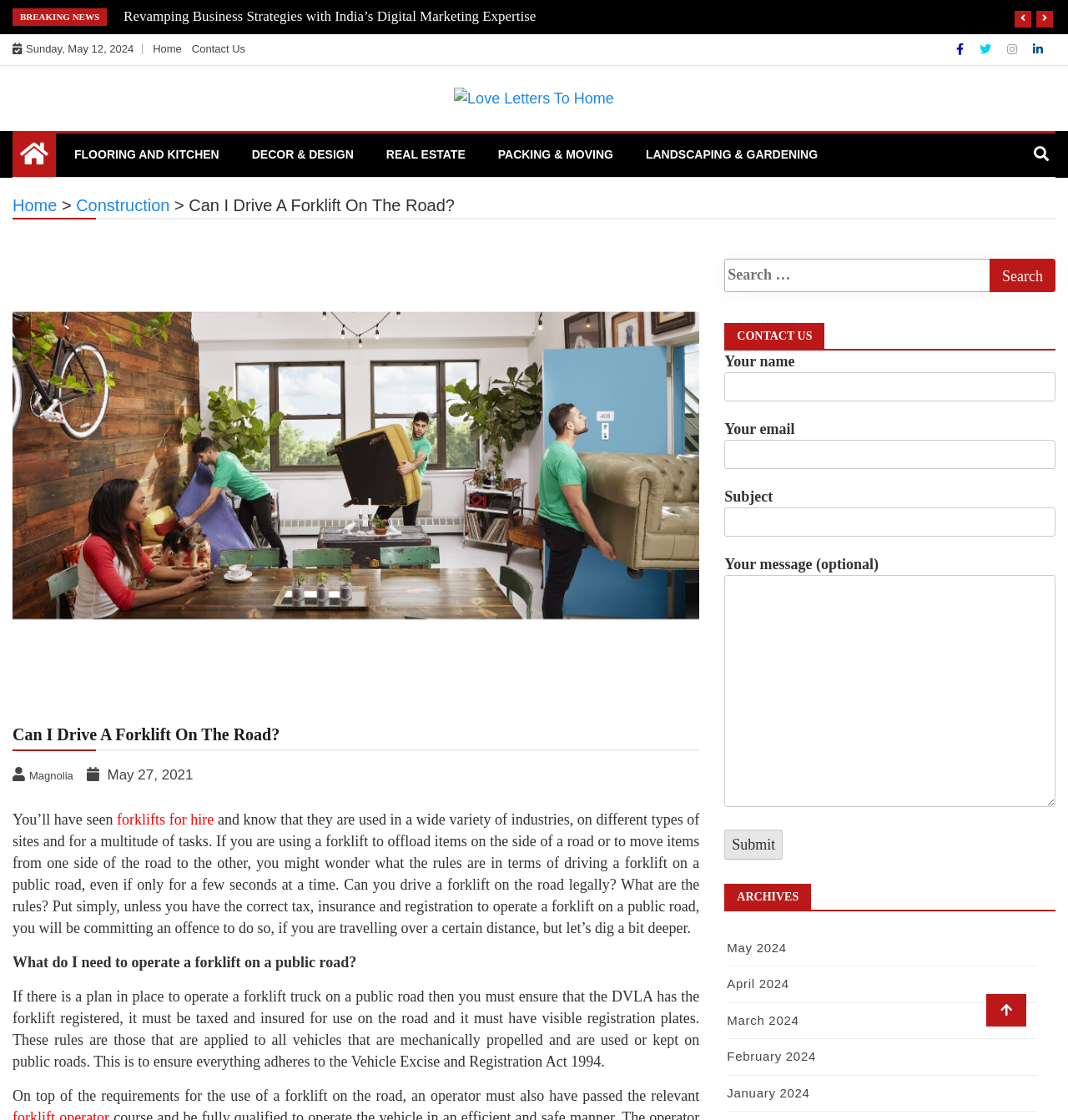Please specify the coordinates of the bounding box for the element that should be clicked to carry out this instruction: "Read the story about hiding". The coordinates must be four float numbers between 0 and 1, formatted as [left, top, right, bottom].

None